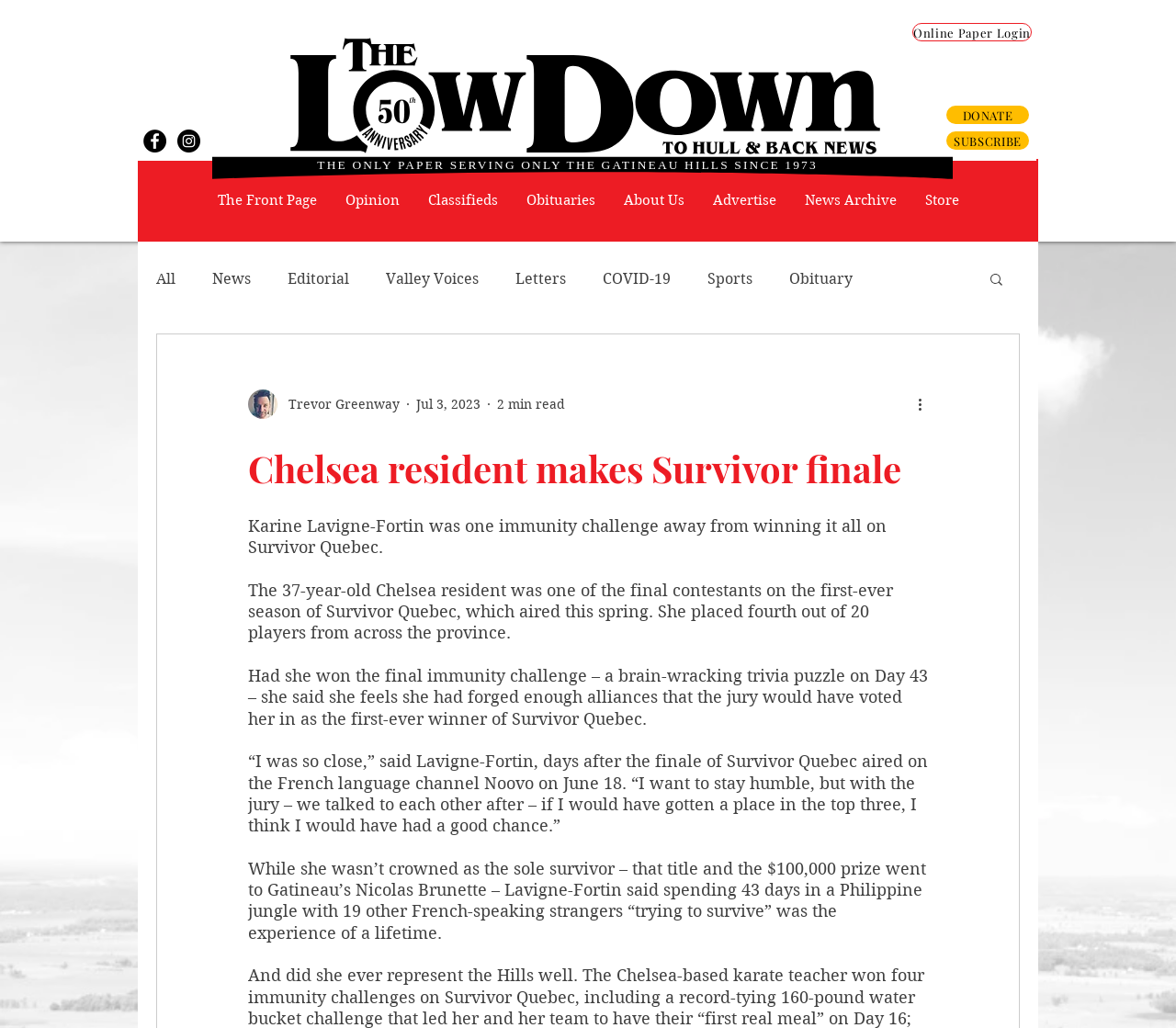Can you show the bounding box coordinates of the region to click on to complete the task described in the instruction: "Subscribe to the online paper"?

[0.805, 0.128, 0.875, 0.146]